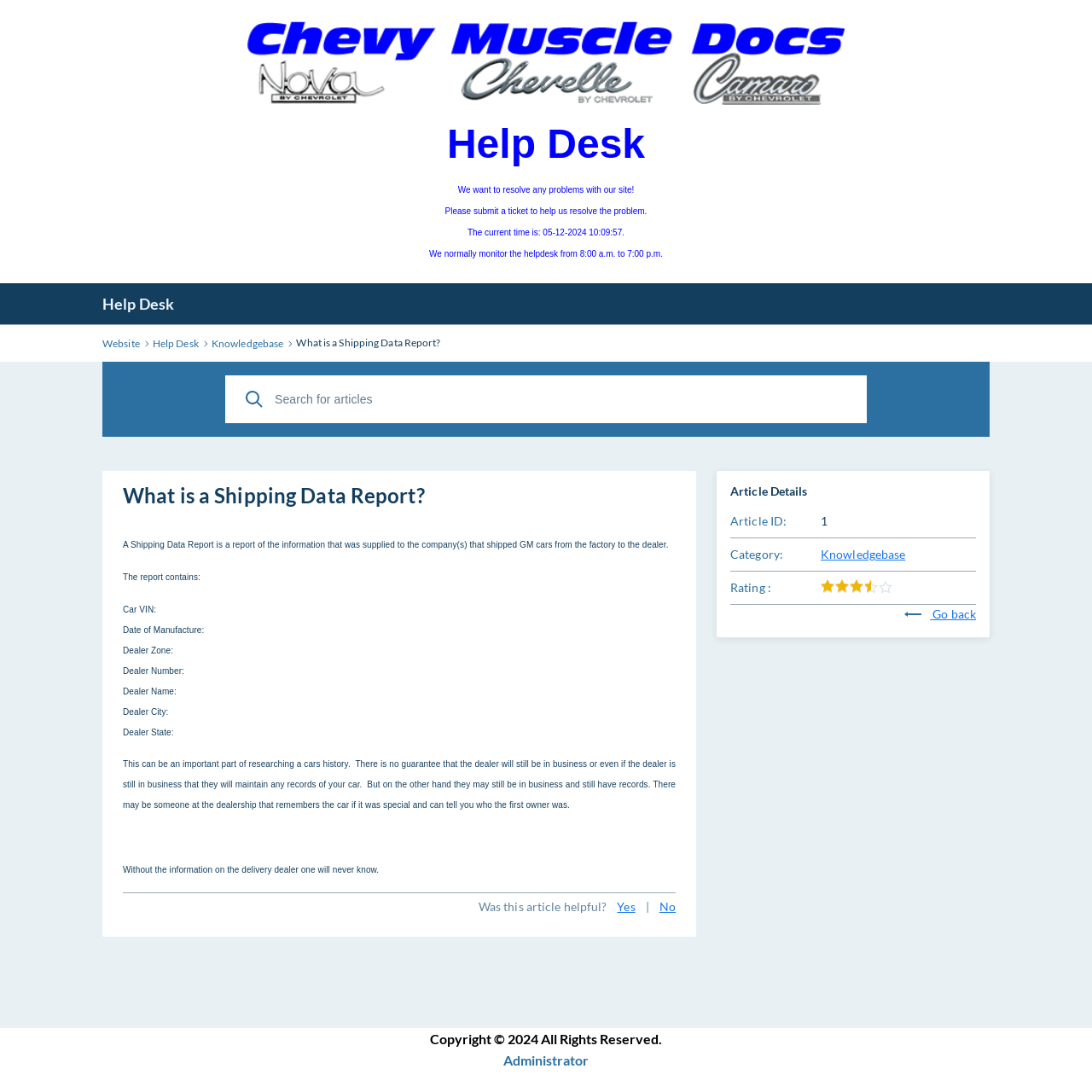What is a Shipping Data Report?
Please provide a comprehensive and detailed answer to the question.

Based on the webpage content, a Shipping Data Report is a report that contains information about the car, such as VIN, date of manufacture, dealer zone, dealer number, dealer name, dealer city, and dealer state, which was supplied to the company(s) that shipped GM cars from the factory to the dealer.